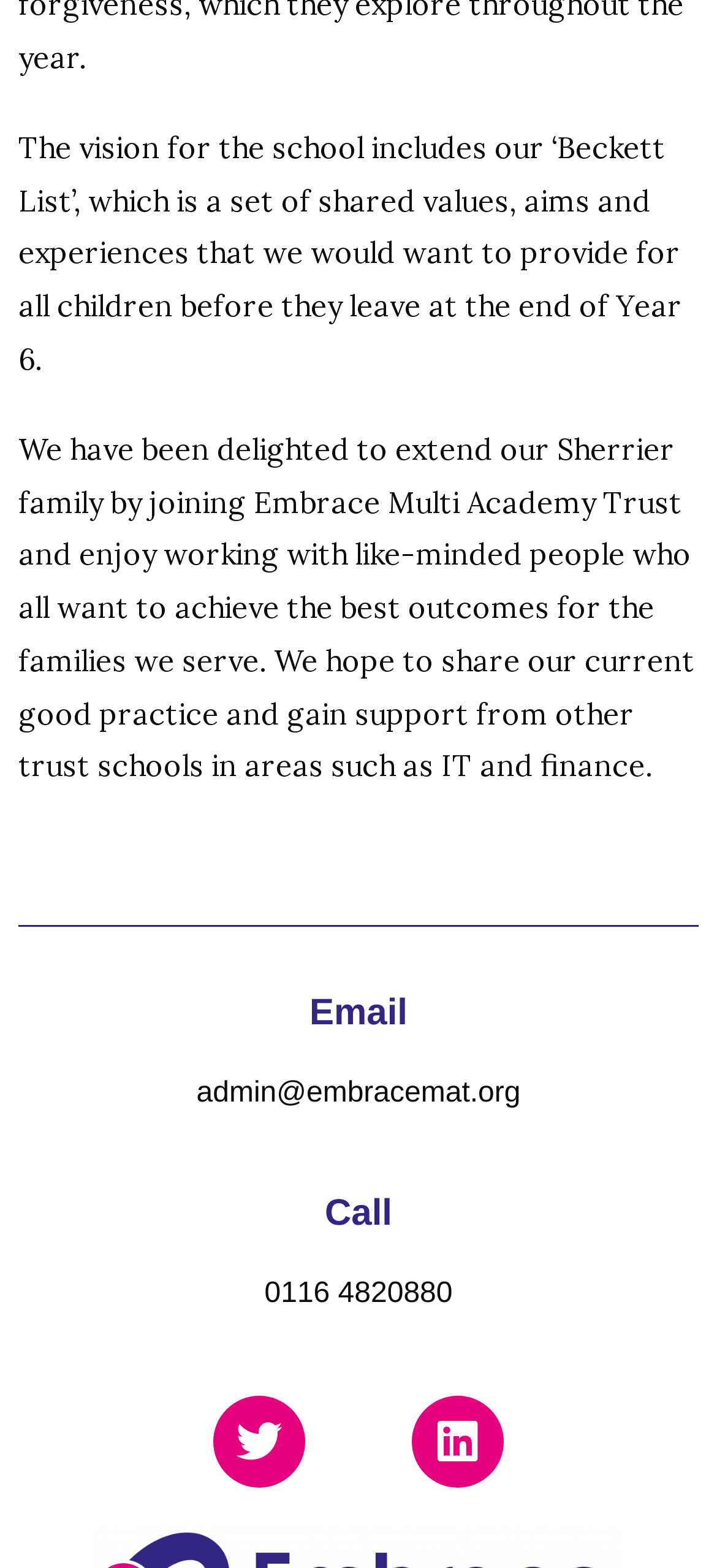From the given element description: "Linkedin", find the bounding box for the UI element. Provide the coordinates as four float numbers between 0 and 1, in the order [left, top, right, bottom].

[0.574, 0.89, 0.703, 0.949]